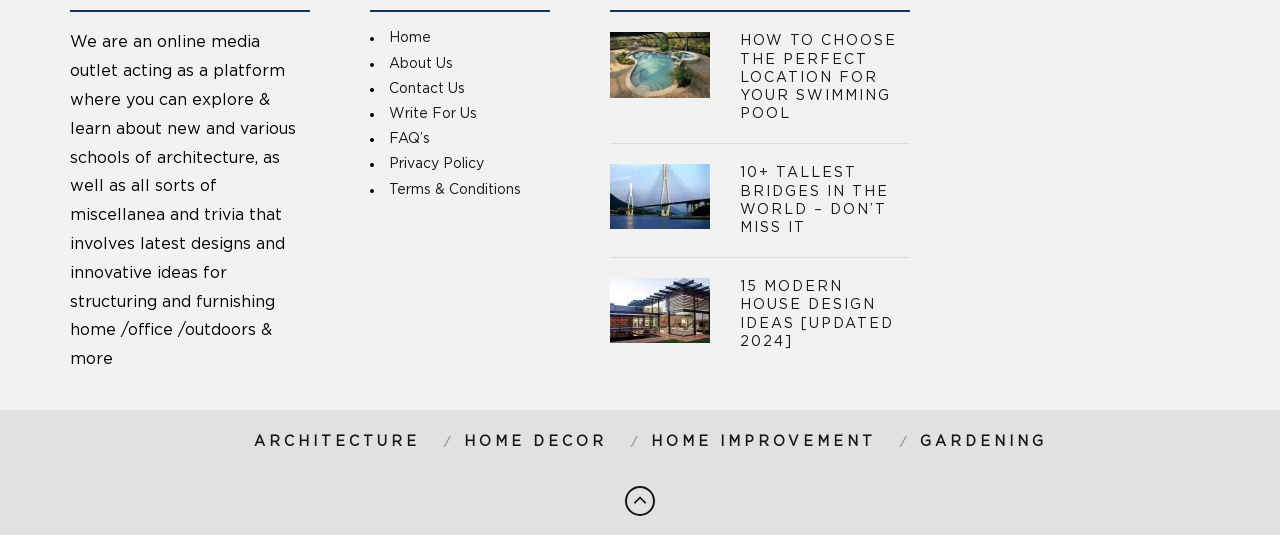What is the title of the first article?
Identify the answer in the screenshot and reply with a single word or phrase.

HOW TO CHOOSE THE PERFECT LOCATION FOR YOUR SWIMMING POOL